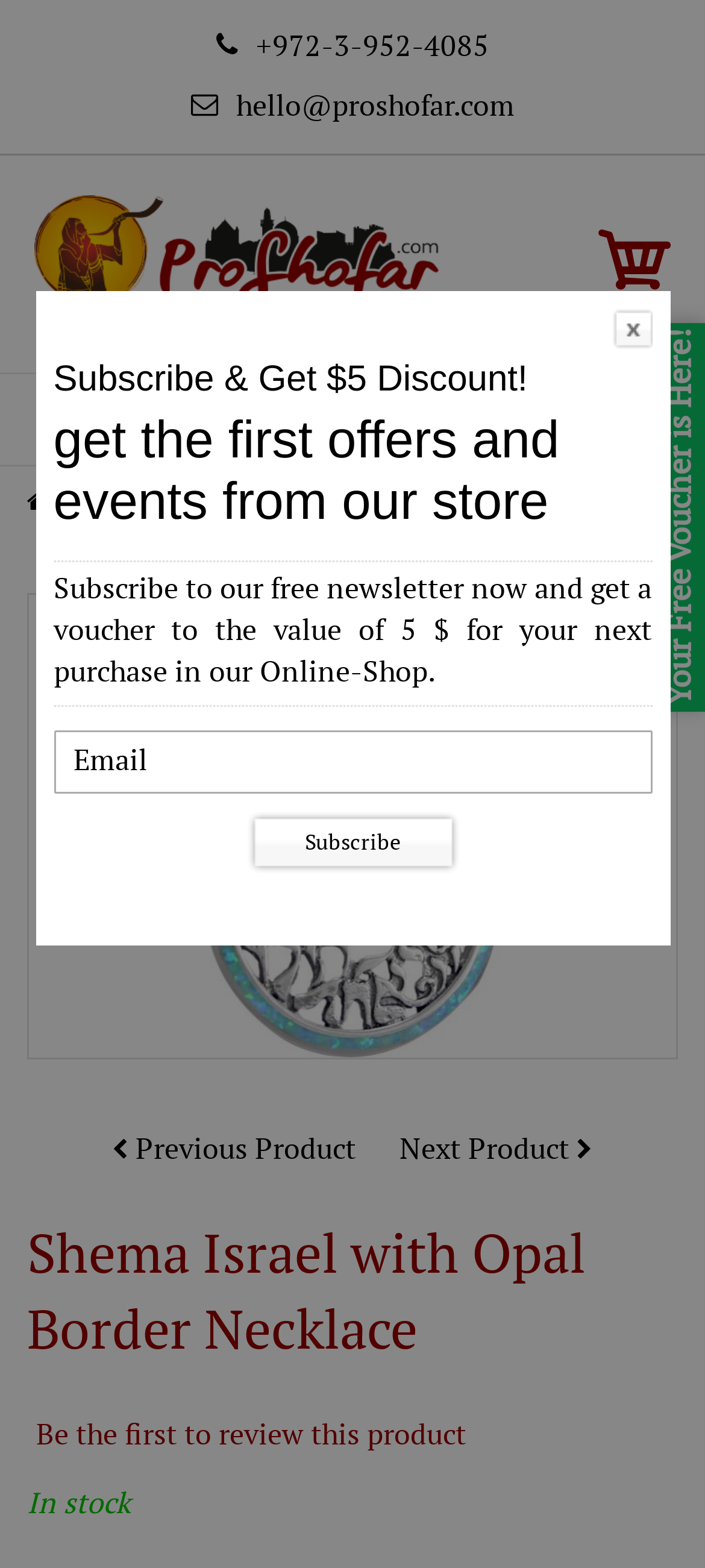Give an in-depth explanation of the webpage layout and content.

This webpage is an e-commerce page selling an opal pendant with the Prayer of Israel engraved on it. At the top, there is a phone number (+972-3-952-4085) and an email address (hello@proshofar.com) on the left side, while a Magento Commerce logo is situated on the right side. Below the logo, there is a search bar with a magnifying glass icon.

The main content of the page is divided into two sections. On the left, there is a navigation menu with a "Home" link. On the right, there is a product description section, which includes a large image of the opal pendant, a product title ("Shema Israel with Opal Border Necklace"), and a brief description. Below the product title, there are navigation links to previous and next products.

Further down, there is a section with product details, including a heading with the product title, a "Be the first to review this product" link, and an "Availability" section indicating that the product is in stock.

On the right side of the page, there is a subscription section with a title ("Subscribe & Get"), a discount offer ($5), and a brief description of the benefits of subscribing to the newsletter. Below this section, there is a text box to enter an email address and a "Subscribe" button.

At the bottom of the page, there is a promotional link ("Your Free Voucher is Here!") on the right side.